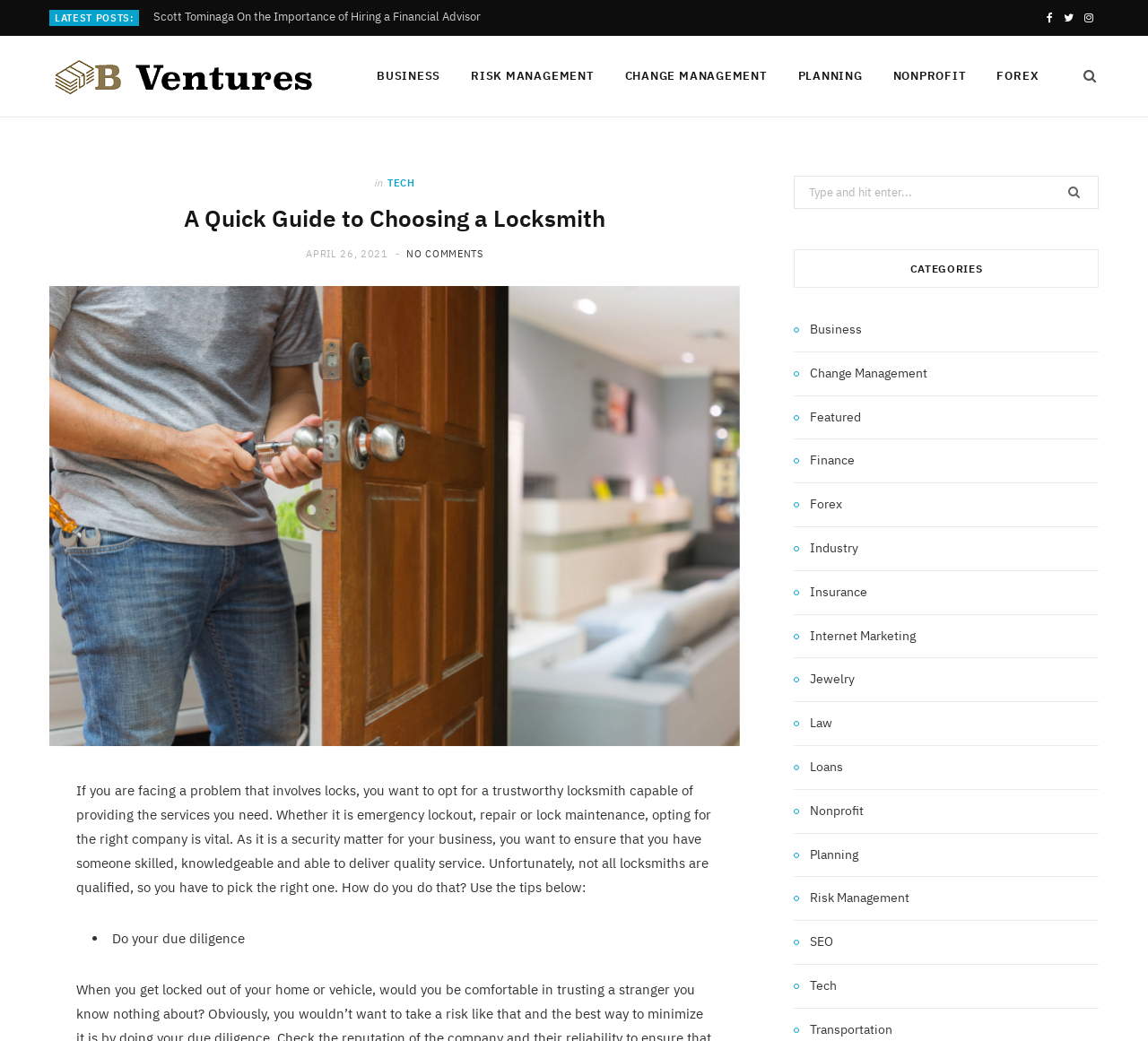Identify and provide the bounding box for the element described by: "title="Search"".

[0.932, 0.034, 0.957, 0.112]